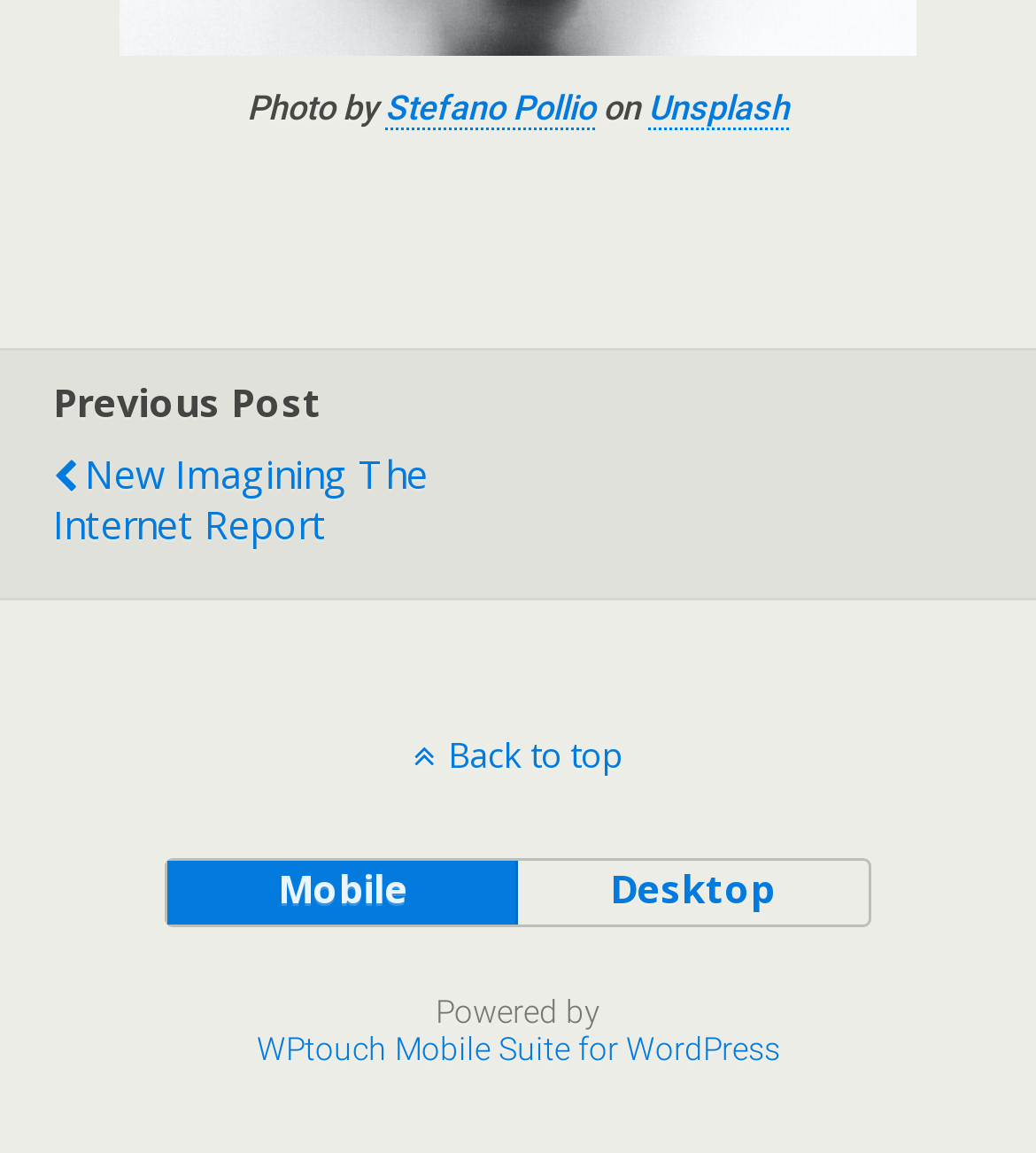What are the two options for viewing the website?
Refer to the screenshot and deliver a thorough answer to the question presented.

The answer can be found by looking at the two buttons 'Mobile' and 'Desktop', which are options for viewing the website.